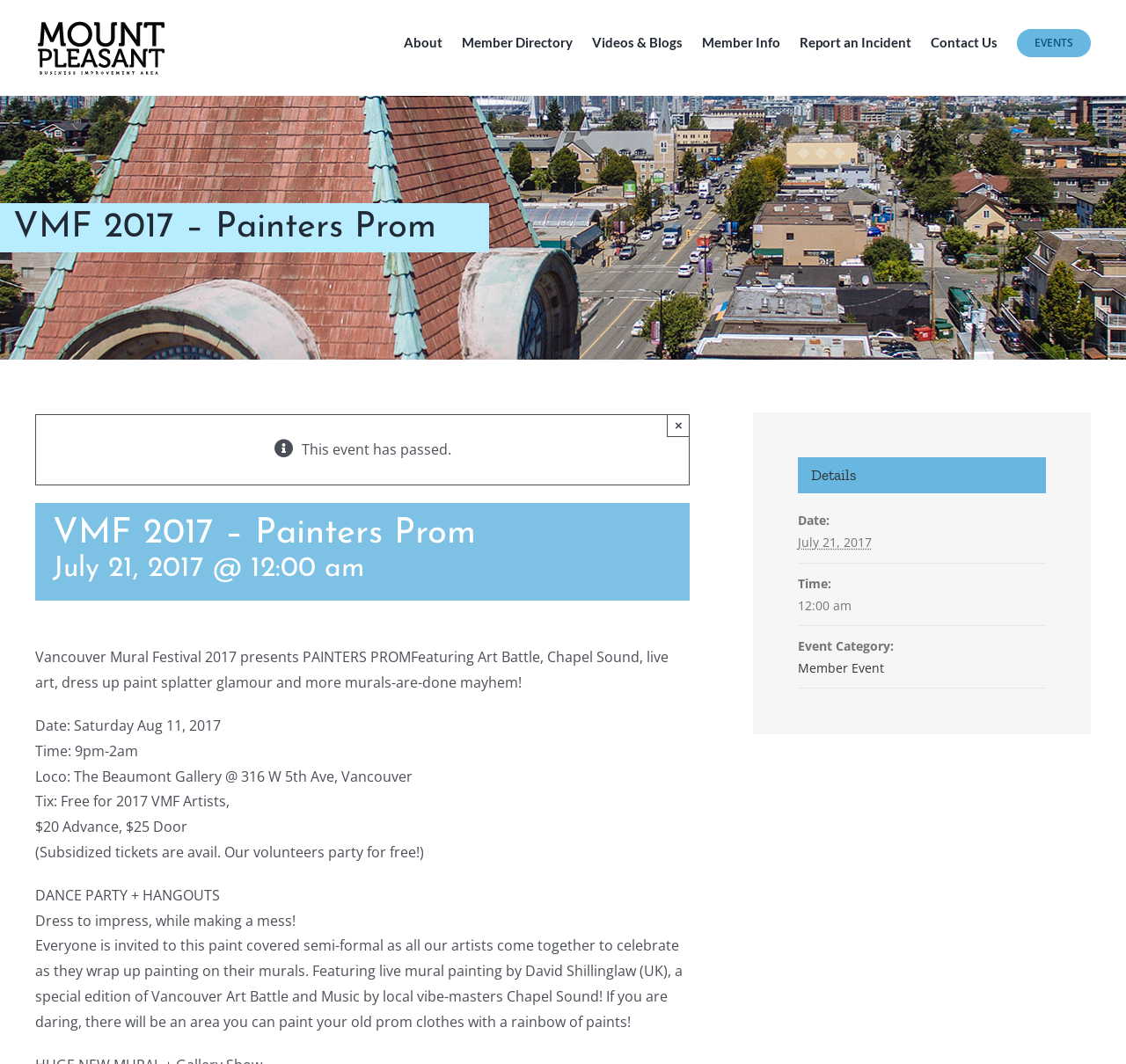Locate the heading on the webpage and return its text.

VMF 2017 – Painters Prom